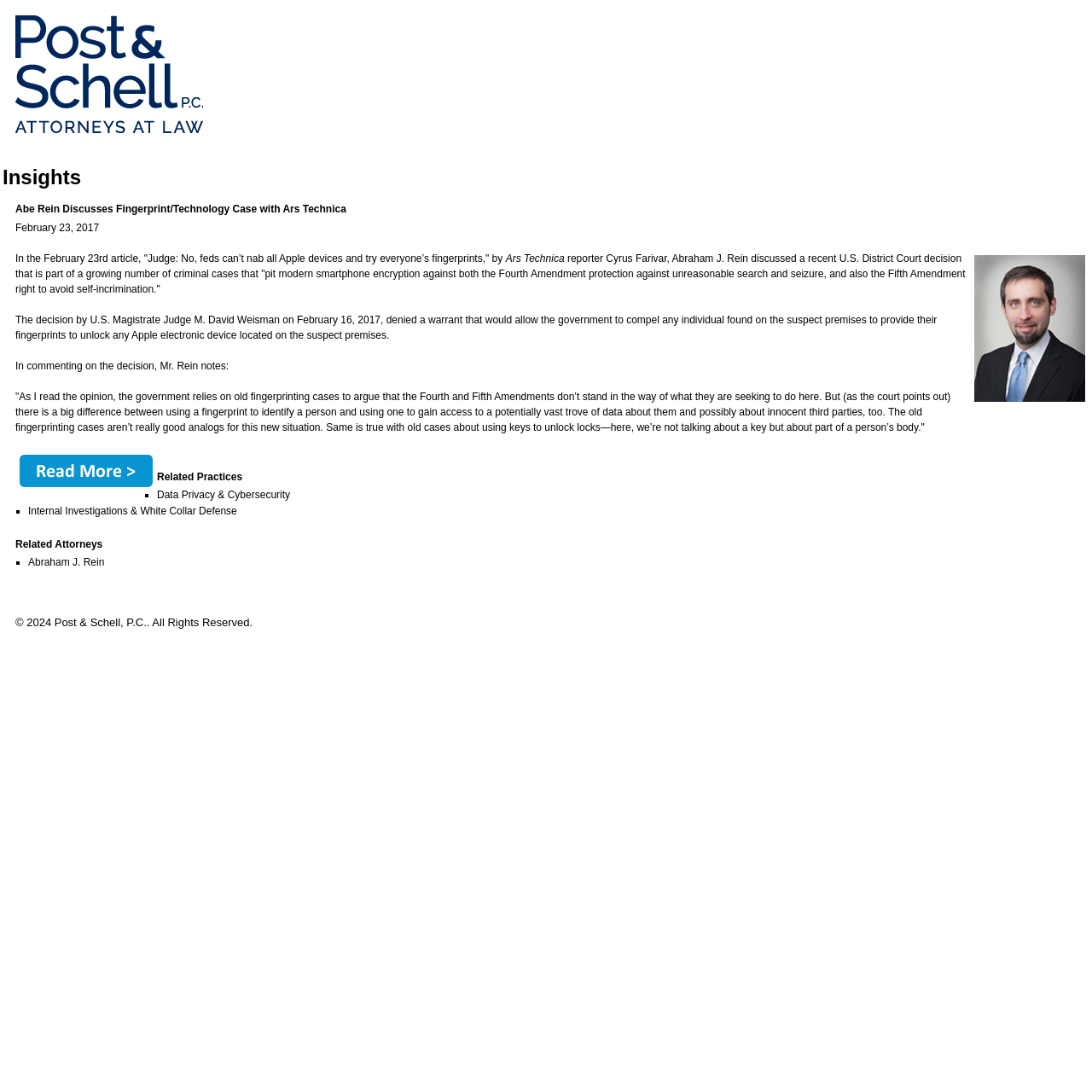Determine the bounding box coordinates of the clickable element to complete this instruction: "View related practices". Provide the coordinates in the format of four float numbers between 0 and 1, [left, top, right, bottom].

[0.014, 0.423, 0.998, 0.445]